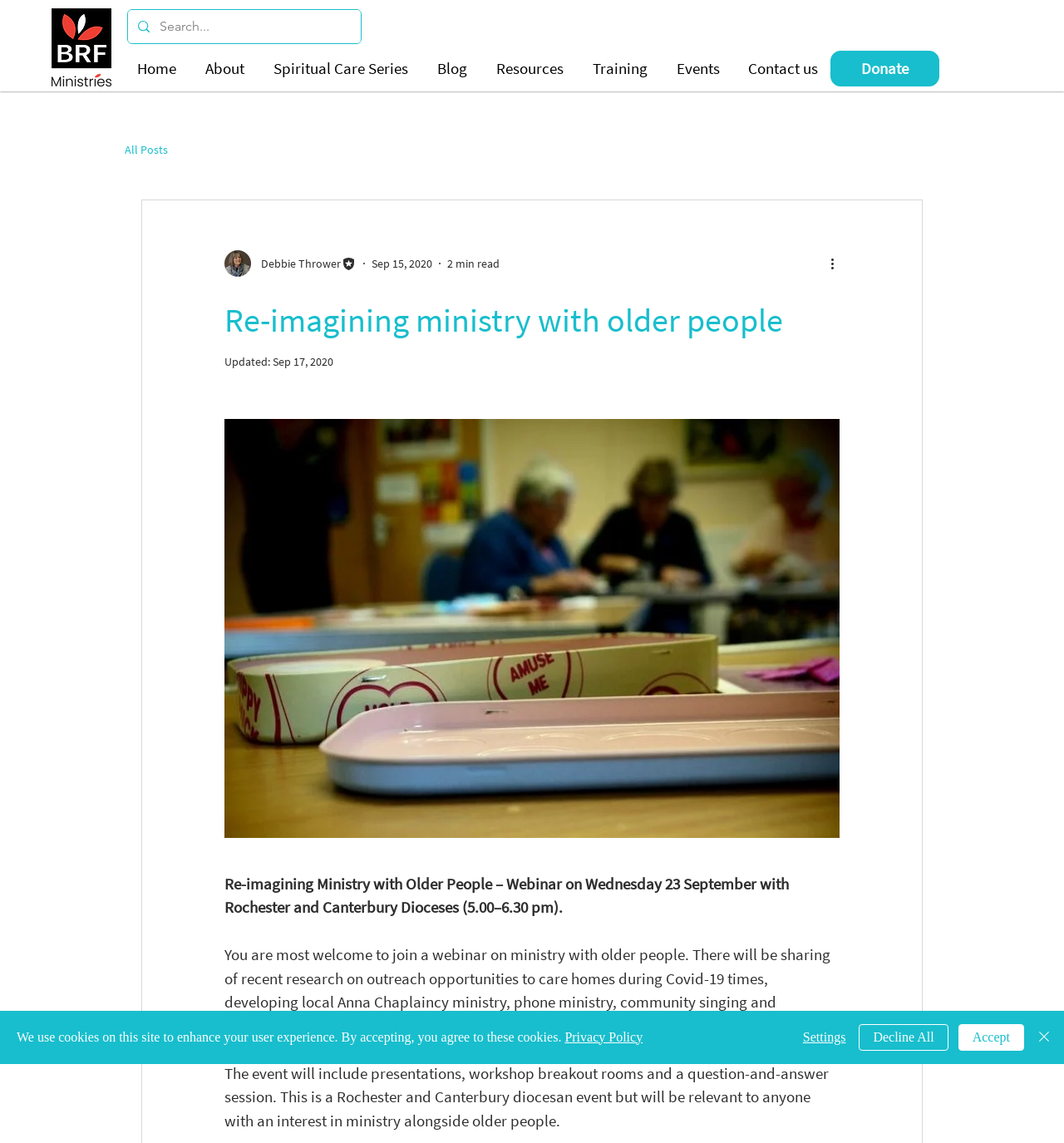Pinpoint the bounding box coordinates of the element that must be clicked to accomplish the following instruction: "Donate to the organization". The coordinates should be in the format of four float numbers between 0 and 1, i.e., [left, top, right, bottom].

[0.78, 0.044, 0.883, 0.076]